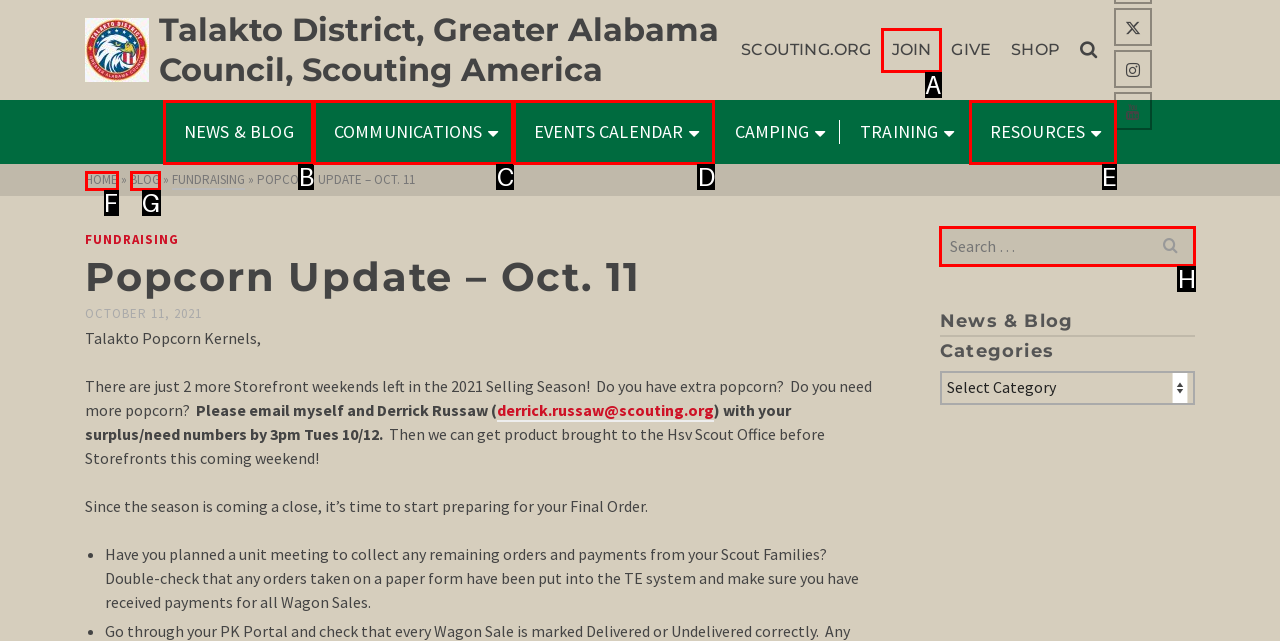From the given options, indicate the letter that corresponds to the action needed to complete this task: Search for something. Respond with only the letter.

H